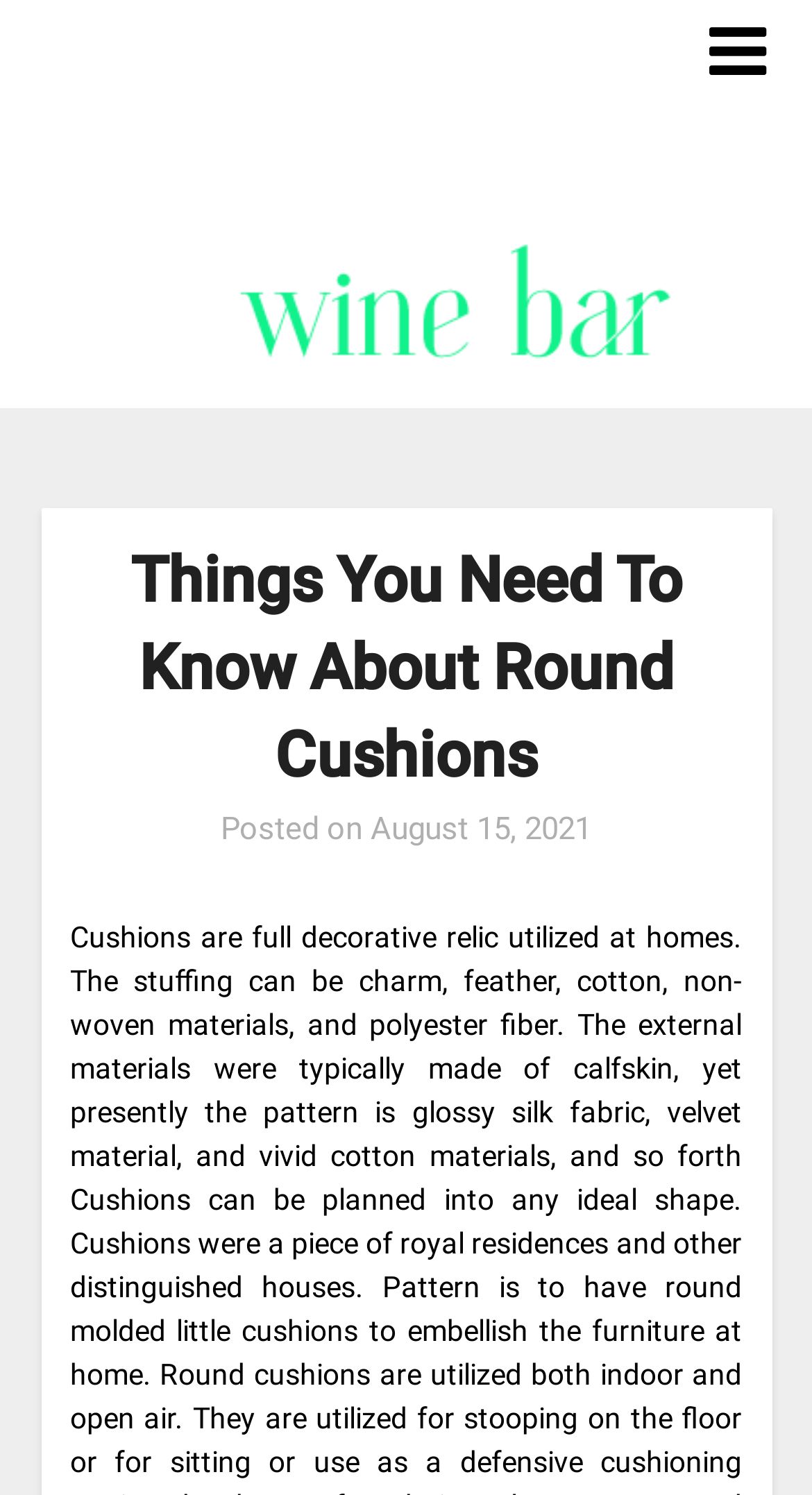What is the main topic of the webpage?
Using the visual information from the image, give a one-word or short-phrase answer.

Round Cushions